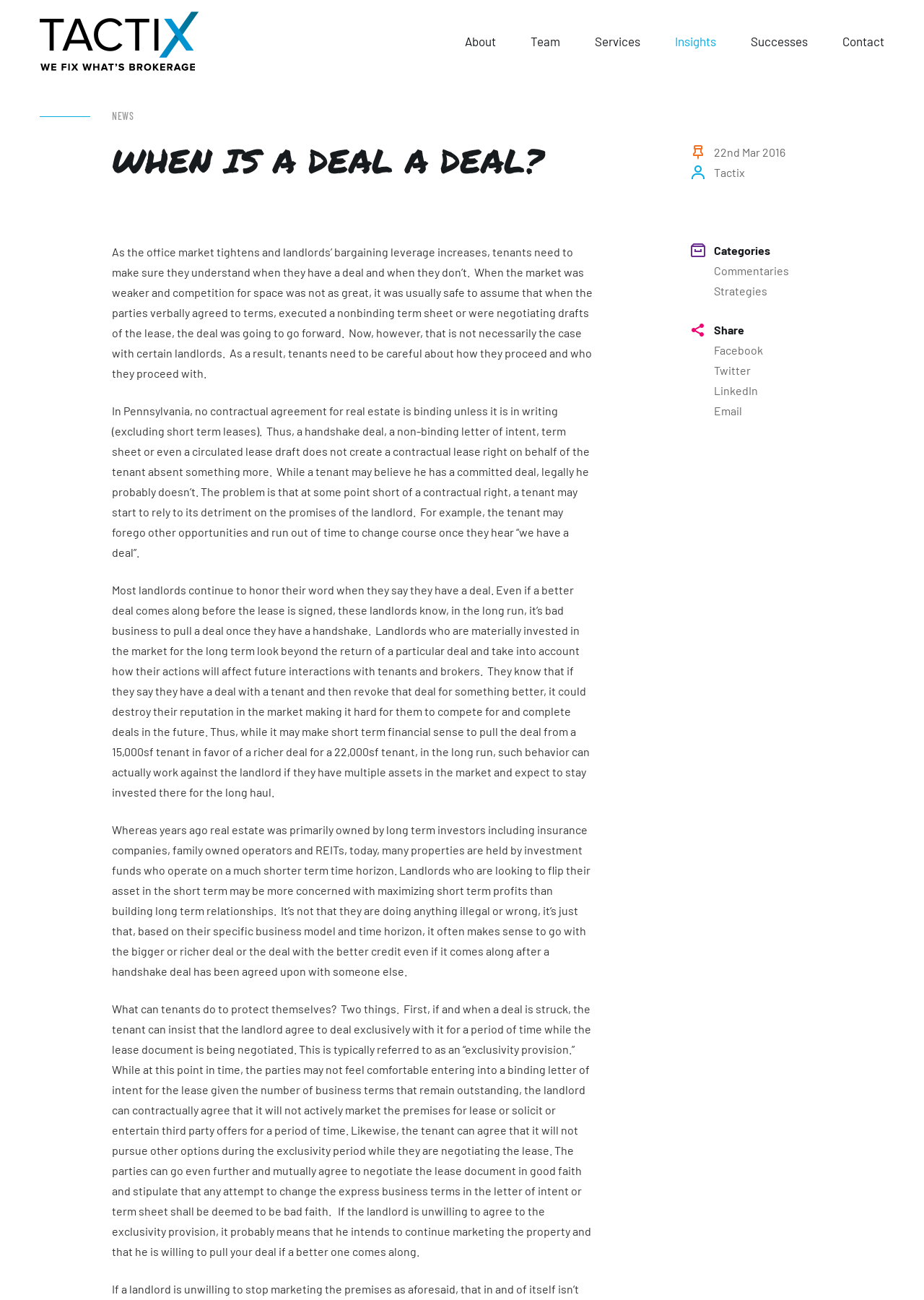Can you provide the bounding box coordinates for the element that should be clicked to implement the instruction: "Go to Funds"?

None